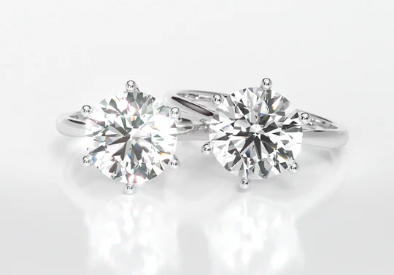How many rings are featured in the image?
Based on the screenshot, provide your answer in one word or phrase.

Two